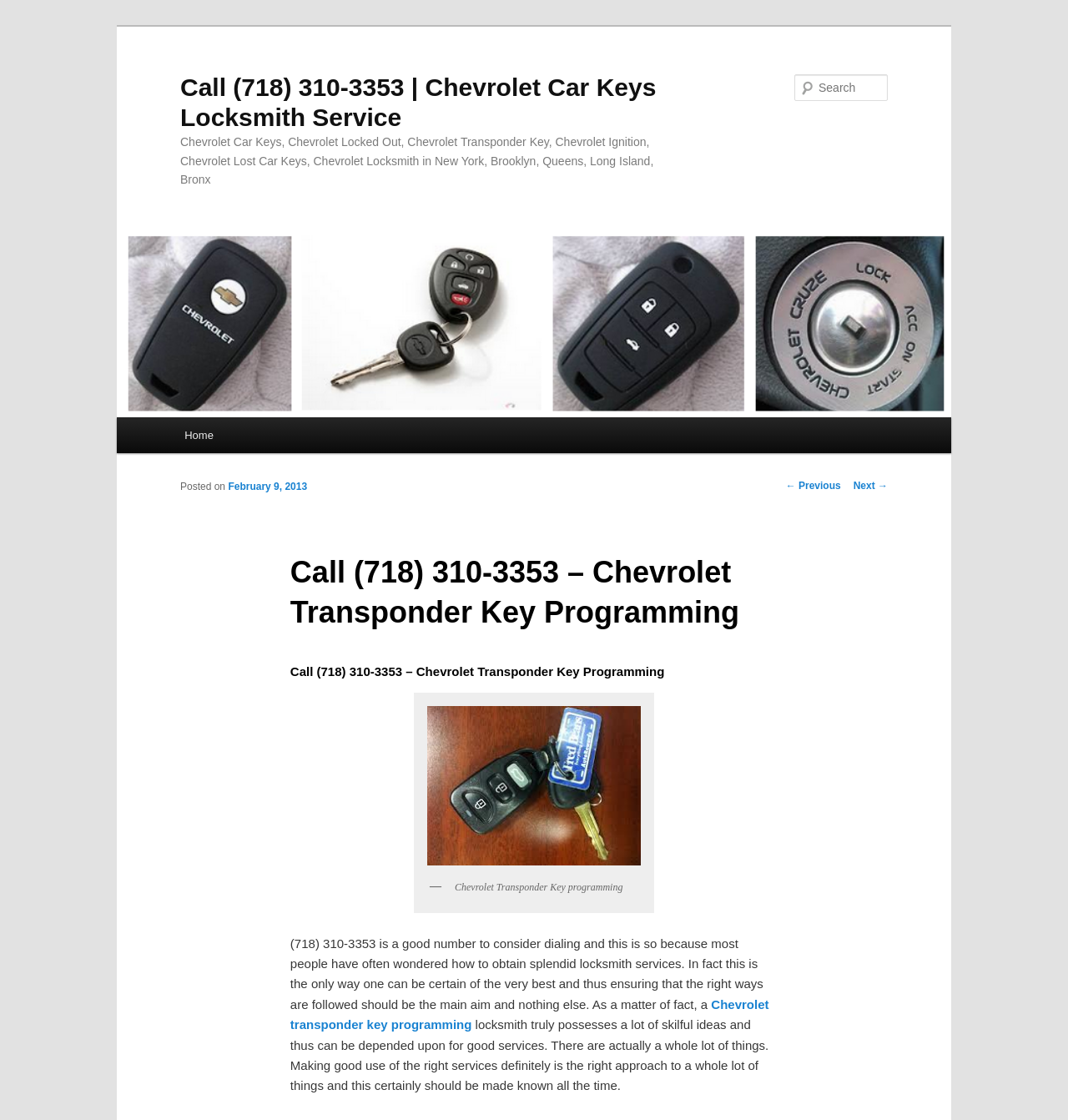Please provide a comprehensive response to the question below by analyzing the image: 
What services are offered by the locksmith?

The services offered by the locksmith can be inferred from the heading 'Chevrolet Car Keys, Chevrolet Locked Out, Chevrolet Transponder Key, Chevrolet Ignition, Chevrolet Lost Car Keys, Chevrolet Locksmith in New York, Brooklyn, Queens, Long Island, Bronx'.